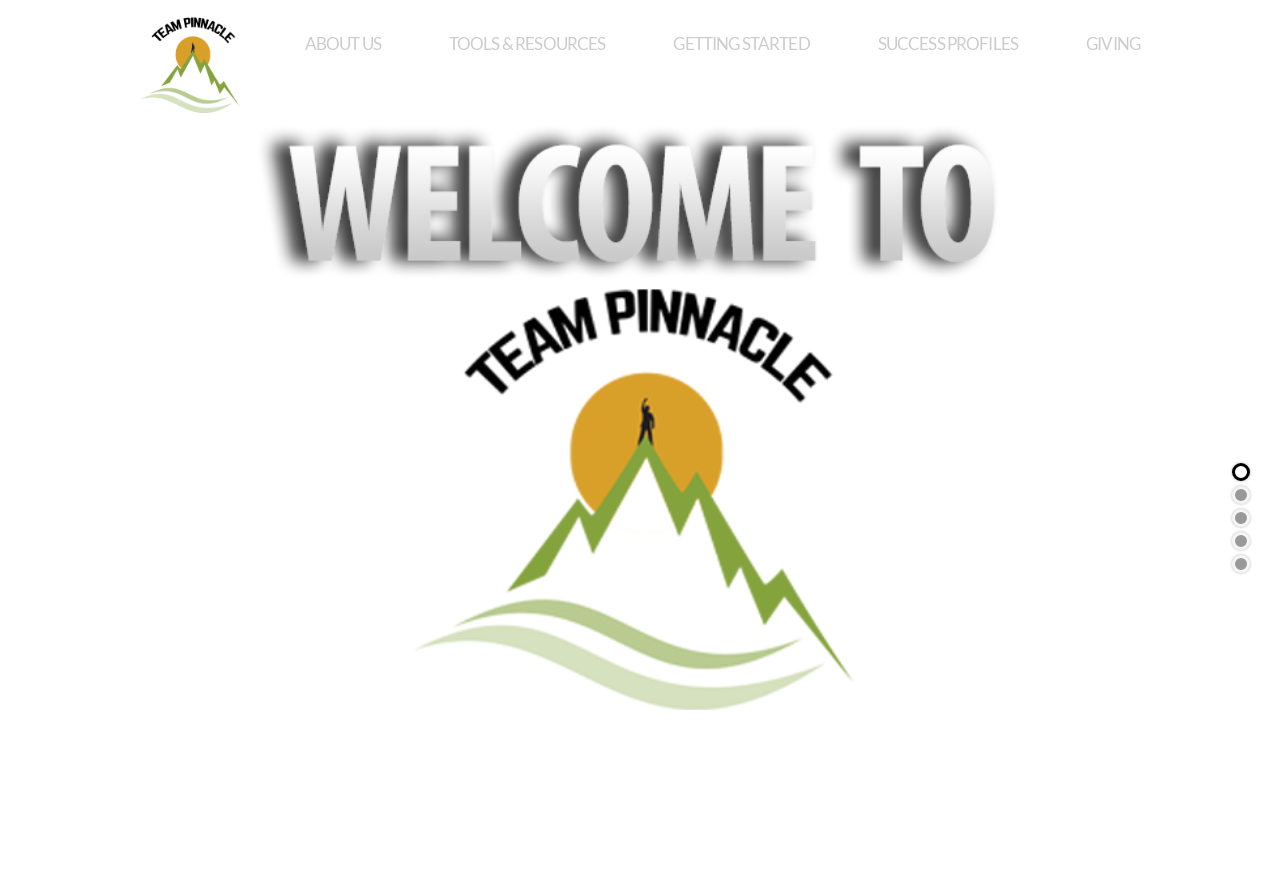Respond to the question with just a single word or phrase: 
How are the main navigation links arranged?

Horizontally